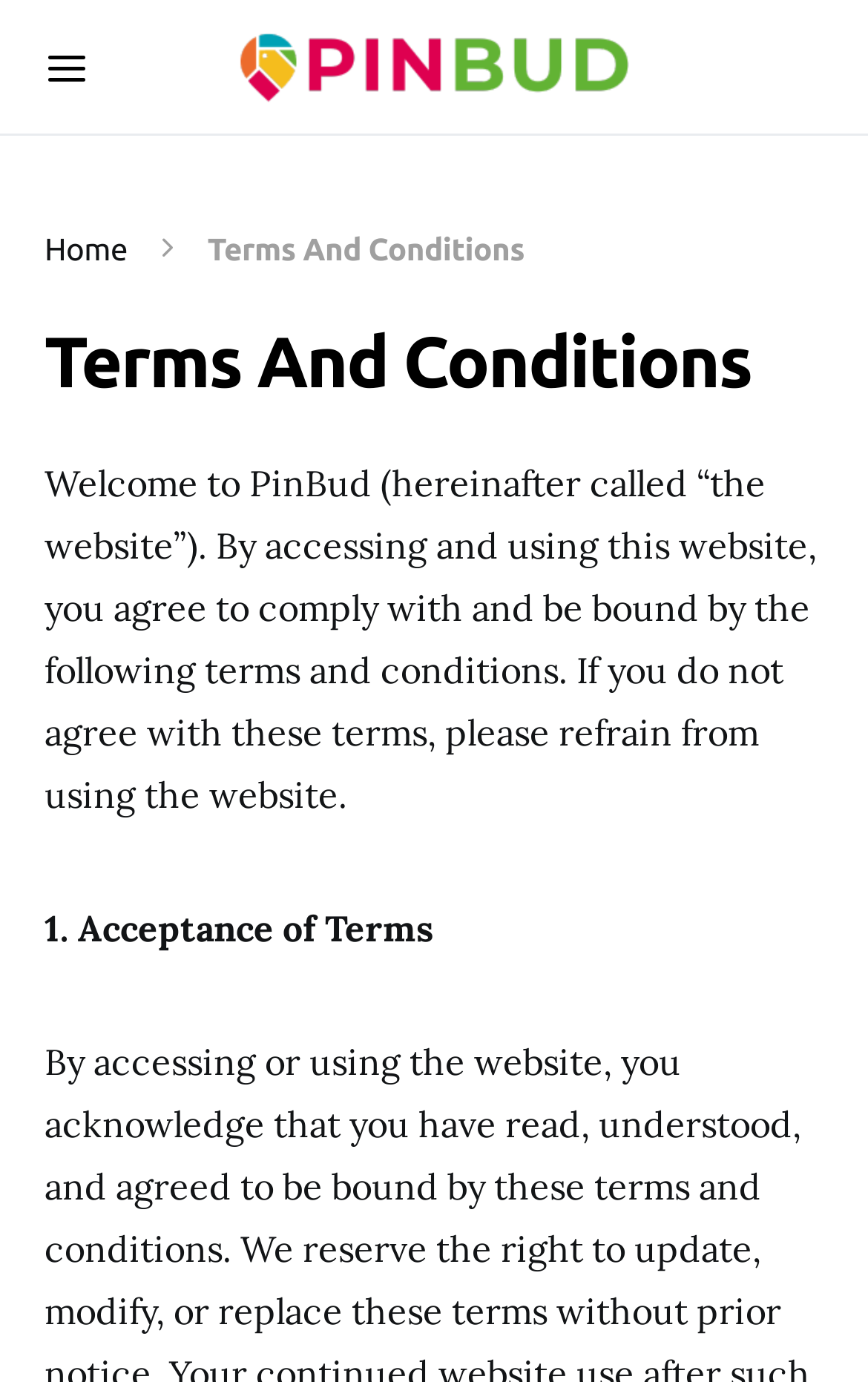For the following element description, predict the bounding box coordinates in the format (top-left x, top-left y, bottom-right x, bottom-right y). All values should be floating point numbers between 0 and 1. Description: Home

[0.051, 0.167, 0.147, 0.193]